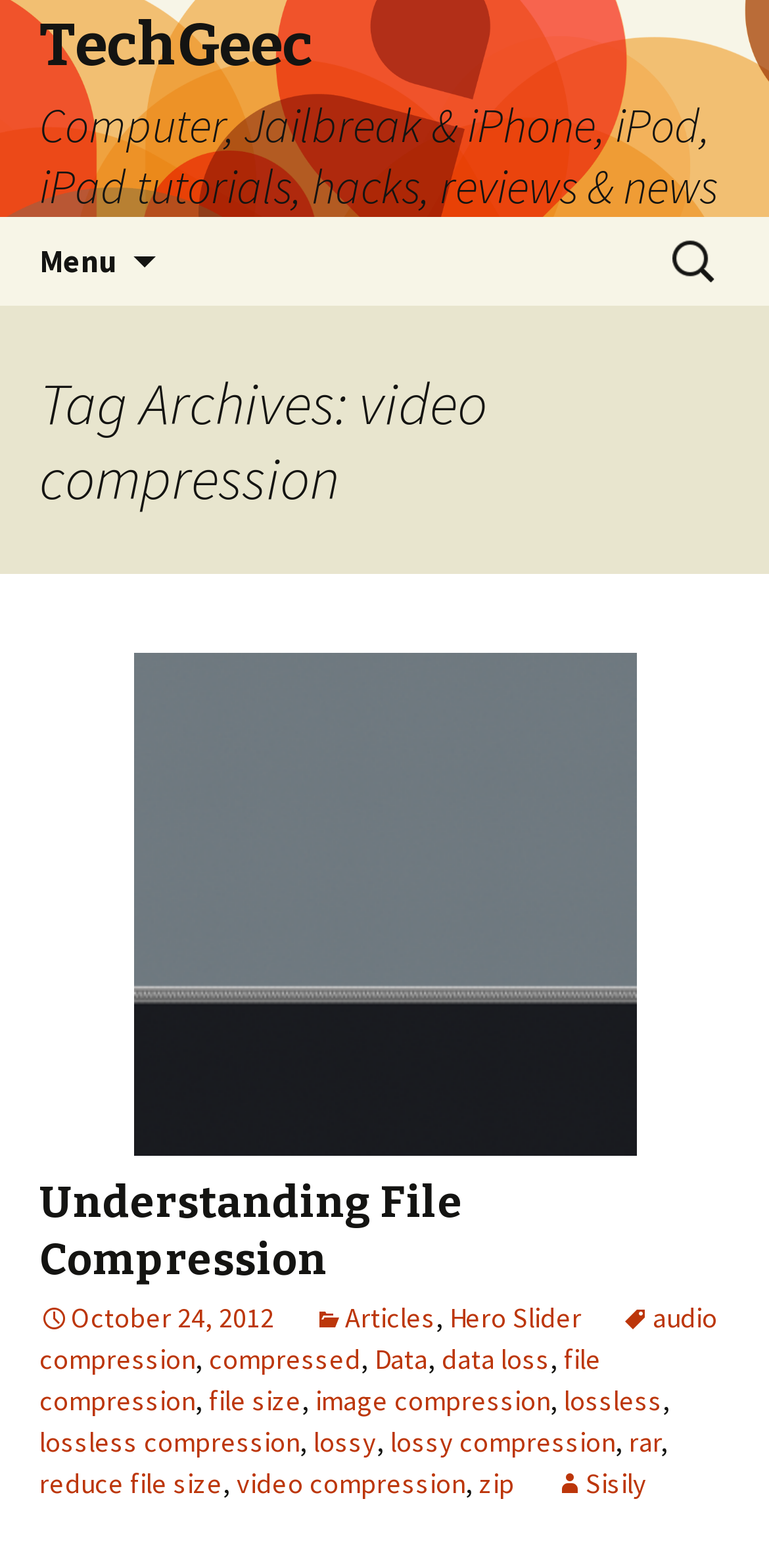Indicate the bounding box coordinates of the element that must be clicked to execute the instruction: "Click on the link about video compression". The coordinates should be given as four float numbers between 0 and 1, i.e., [left, top, right, bottom].

[0.308, 0.935, 0.605, 0.957]